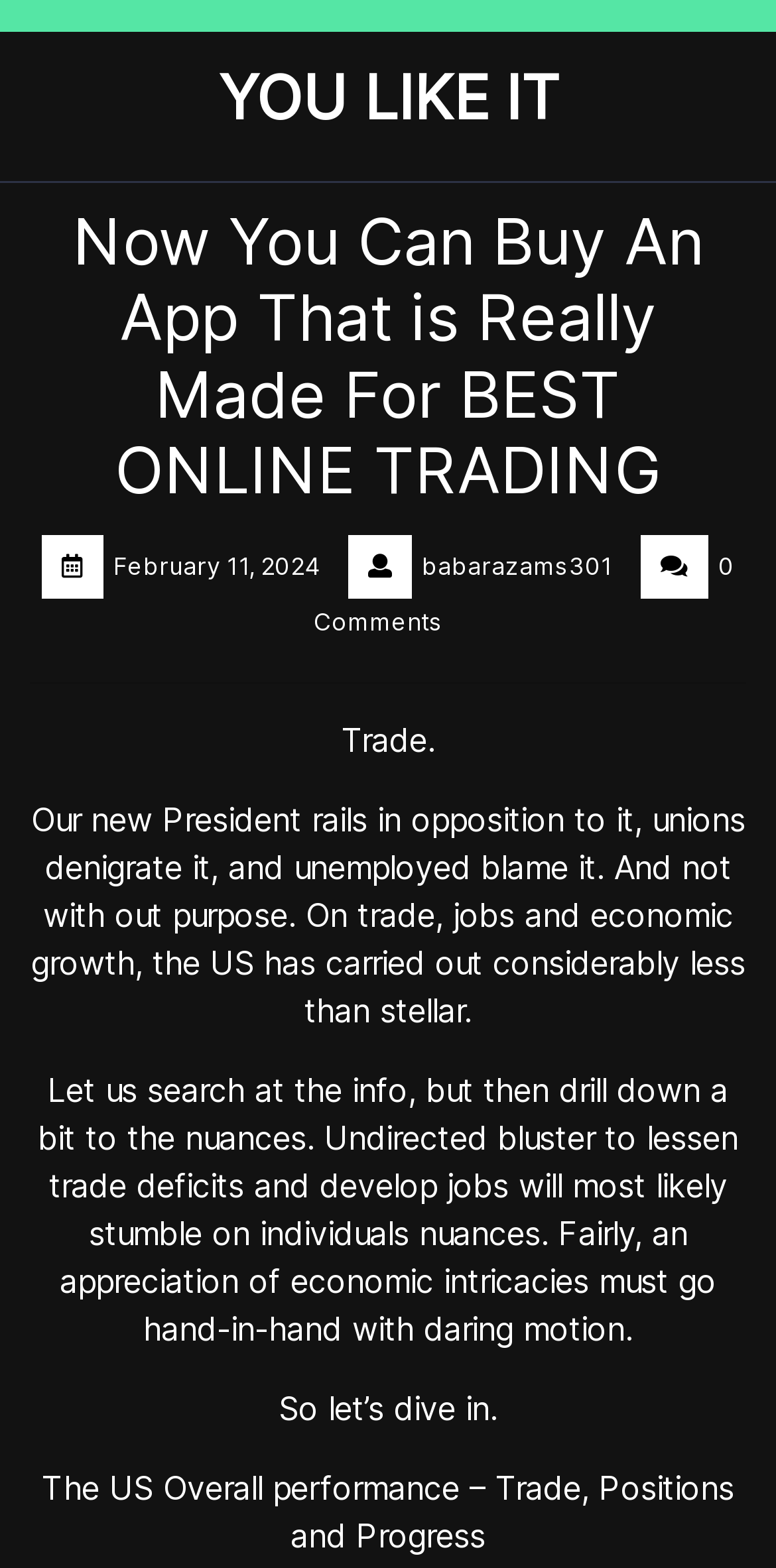Describe every aspect of the webpage in a detailed manner.

The webpage appears to be a blog post or article discussing online trading and its impact on the economy. At the top, there is a heading that reads "YOU LIKE IT" which is also a link. Below this heading, there is another heading that reads "Now You Can Buy An App That is Really Made For BEST ONLINE TRADING". 

To the right of these headings, there are three lines of text: "February 11, 2024", "babarazams301", and "0 Comments". These elements are positioned horizontally and are likely indicating the date of publication, the author's name, and the number of comments on the post.

Below these elements, there is a horizontal separator line that divides the top section from the main content. The main content starts with a short sentence "Trade." followed by a longer paragraph discussing the US's performance in trade, jobs, and economic growth. 

The text continues with another paragraph that delves deeper into the nuances of trade and economic growth, emphasizing the need for an appreciation of economic intricacies to go hand-in-hand with bold action. 

Finally, there is a call-to-action sentence "So let’s dive in" followed by a subheading "The US Overall Performance – Trade, Positions and Progress" which is positioned at the bottom of the page.